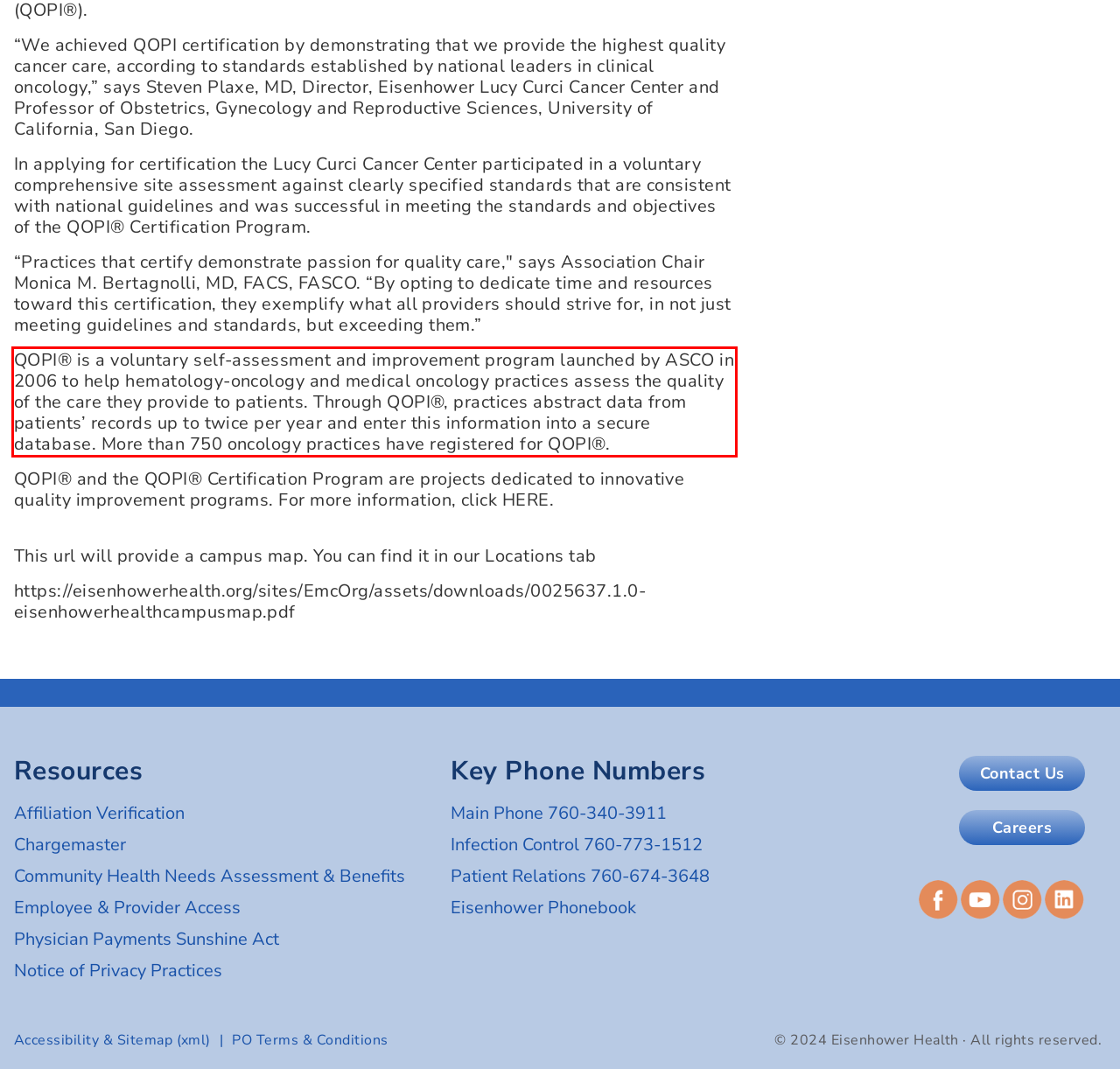Analyze the webpage screenshot and use OCR to recognize the text content in the red bounding box.

QOPI® is a voluntary self-assessment and improvement program launched by ASCO in 2006 to help hematology-oncology and medical oncology practices assess the quality of the care they provide to patients. Through QOPI®, practices abstract data from patients’ records up to twice per year and enter this information into a secure database. More than 750 oncology practices have registered for QOPI®.